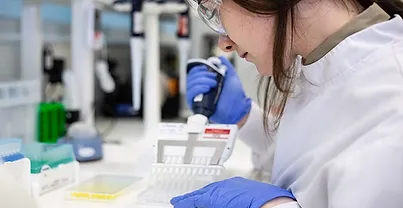What is the scientist holding in her hands?
Provide an in-depth and detailed answer to the question.

The scientist is holding a pipette, a laboratory tool used for measuring and transferring small volumes of liquids, carefully measuring a liquid into a laboratory device designed for precision.